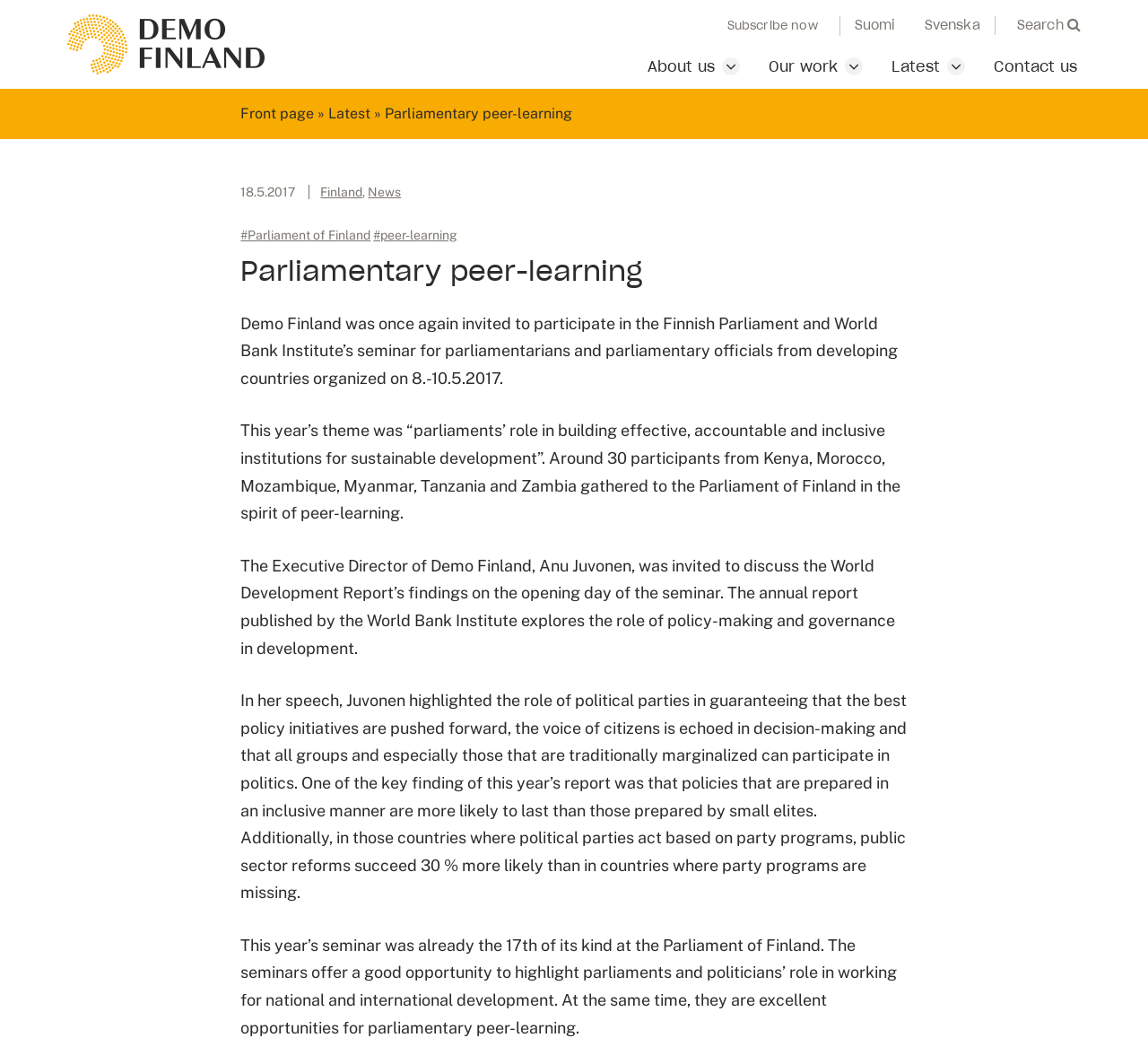Identify the coordinates of the bounding box for the element that must be clicked to accomplish the instruction: "Read about the latest news".

[0.777, 0.054, 0.819, 0.073]